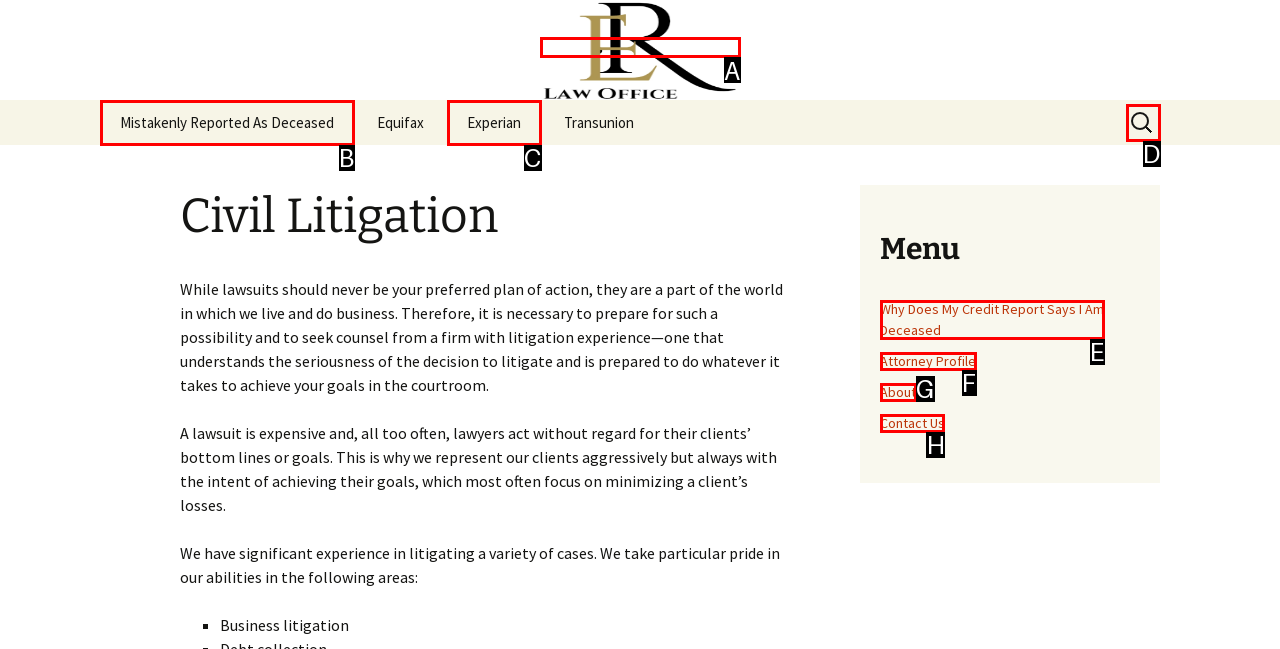Specify which HTML element I should click to complete this instruction: Contact us Answer with the letter of the relevant option.

H